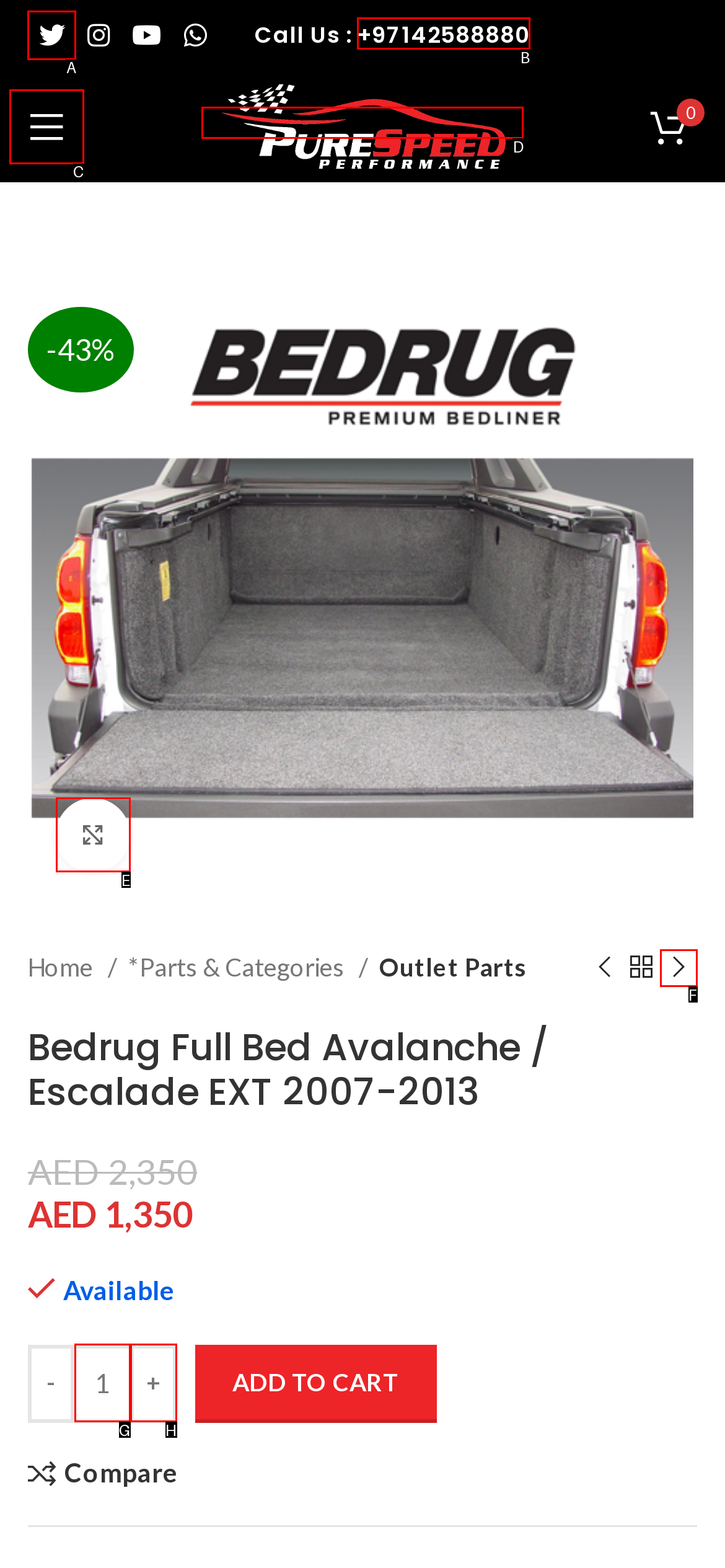Point out the letter of the HTML element you should click on to execute the task: View KIND WORDS
Reply with the letter from the given options.

None